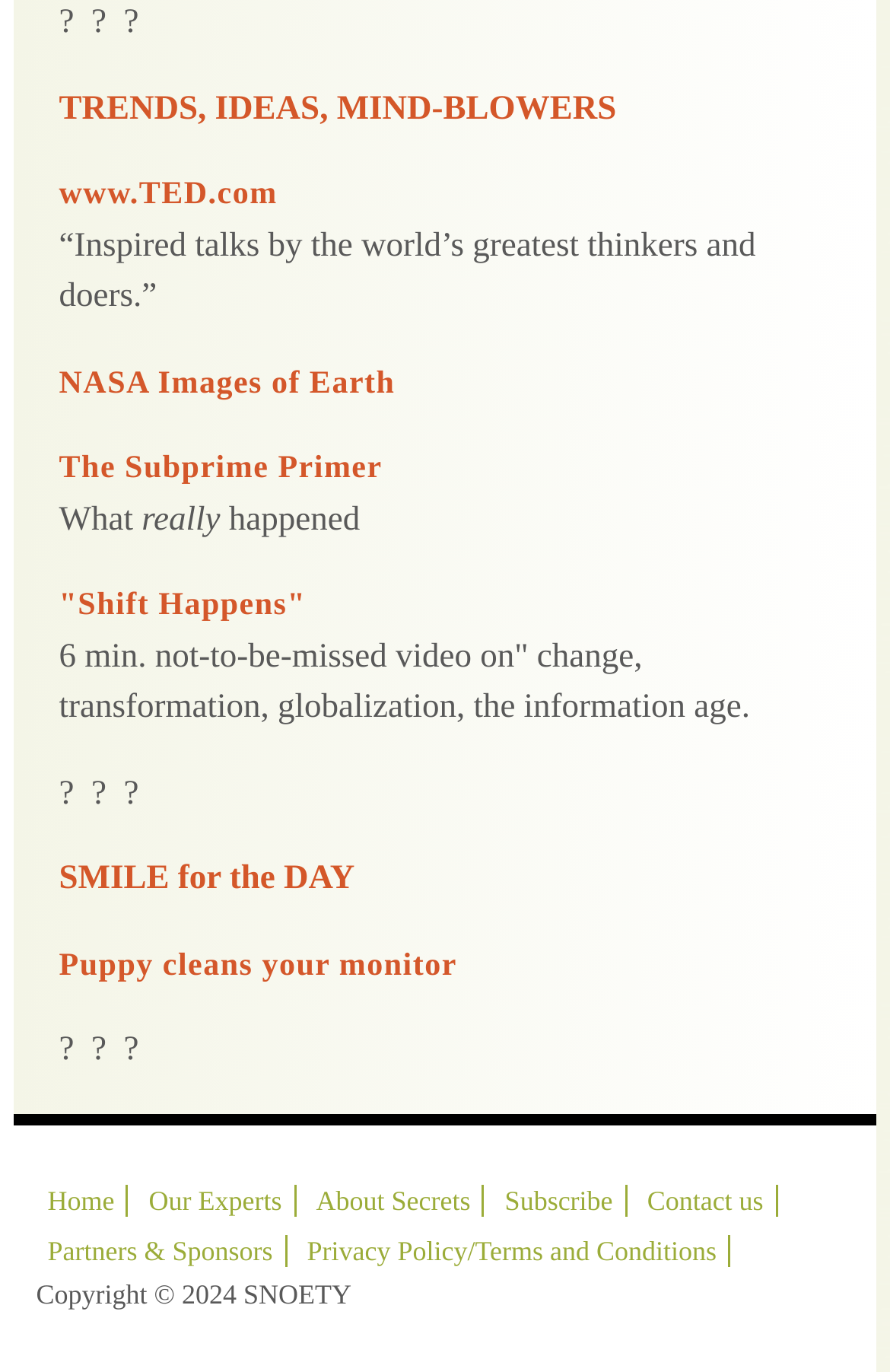Answer the following query with a single word or phrase:
What is the theme of the 'SMILE for the DAY' section?

Puppy cleans your monitor